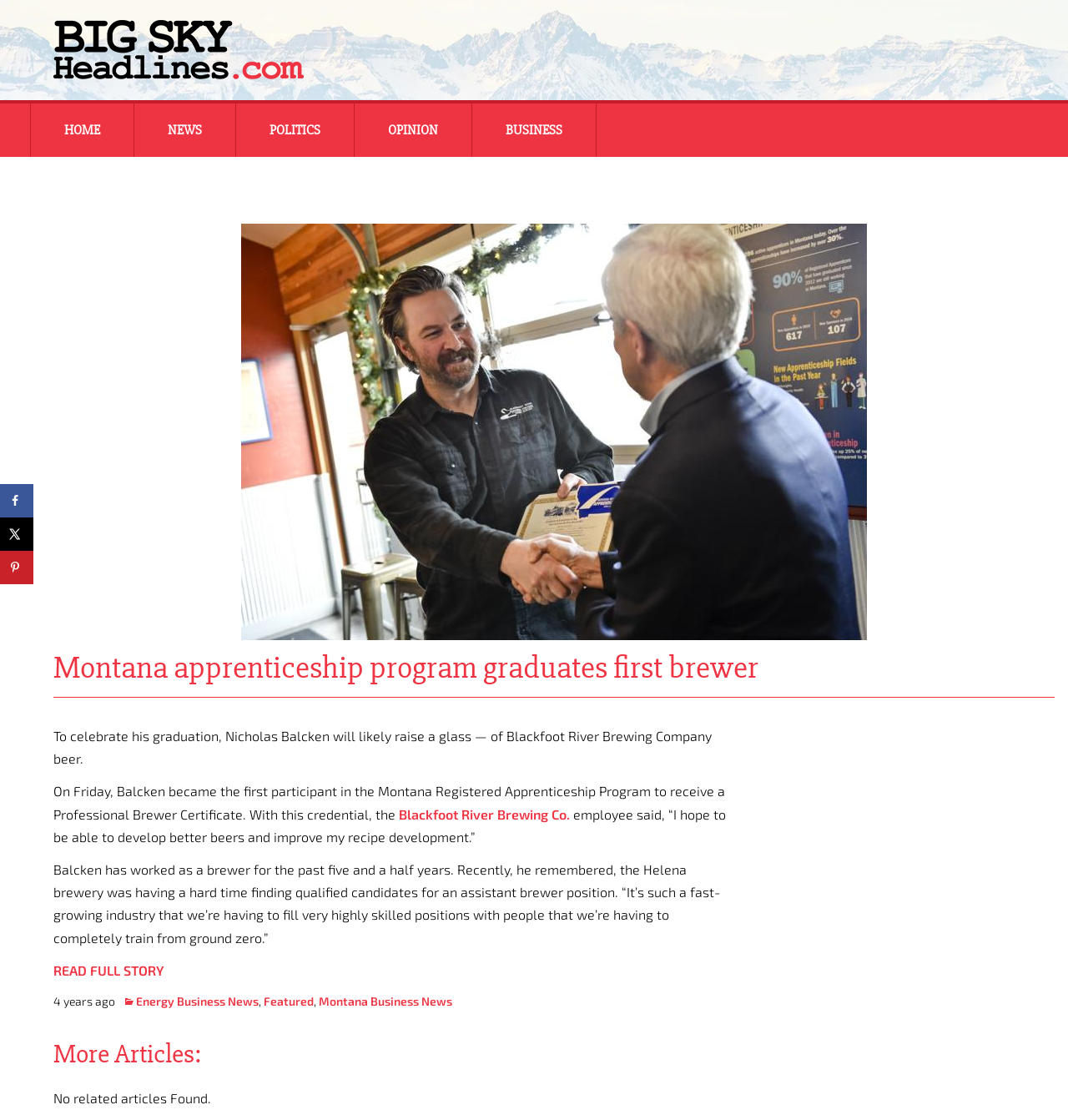Locate the bounding box coordinates of the element that should be clicked to execute the following instruction: "Click on the 'HOME' link".

[0.029, 0.092, 0.125, 0.14]